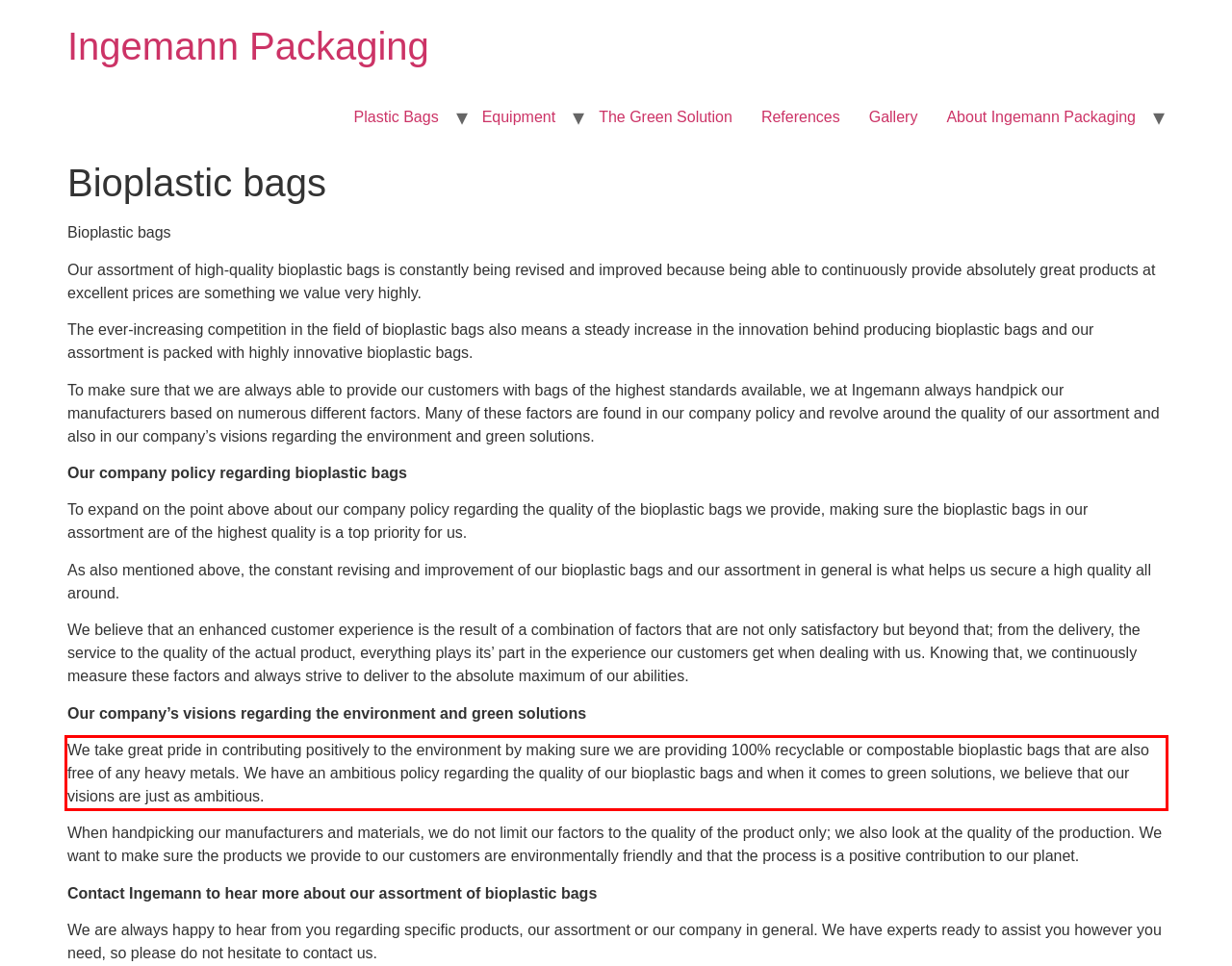Please identify and extract the text from the UI element that is surrounded by a red bounding box in the provided webpage screenshot.

We take great pride in contributing positively to the environment by making sure we are providing 100% recyclable or compostable bioplastic bags that are also free of any heavy metals. We have an ambitious policy regarding the quality of our bioplastic bags and when it comes to green solutions, we believe that our visions are just as ambitious.